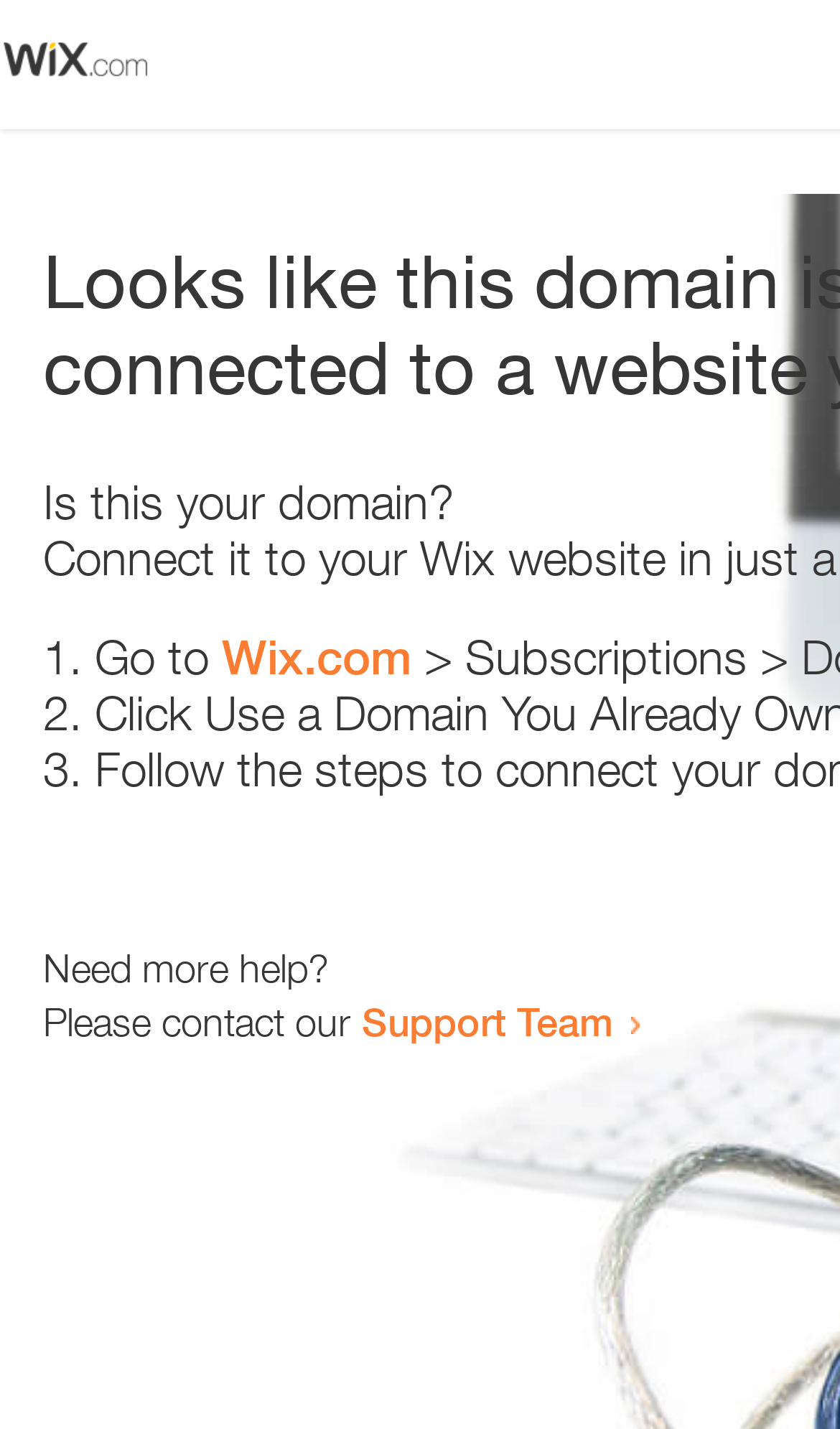Generate a thorough description of the webpage.

The webpage appears to be an error page, with a small image at the top left corner. Below the image, there is a question "Is this your domain?" in a prominent position. 

To the right of the question, there is a numbered list with three items. The first item starts with "1." and suggests going to "Wix.com". The second item starts with "2." and the third item starts with "3.", but their contents are not specified. 

Further down the page, there is a message "Need more help?" followed by a sentence "Please contact our Support Team" with a link to the Support Team.